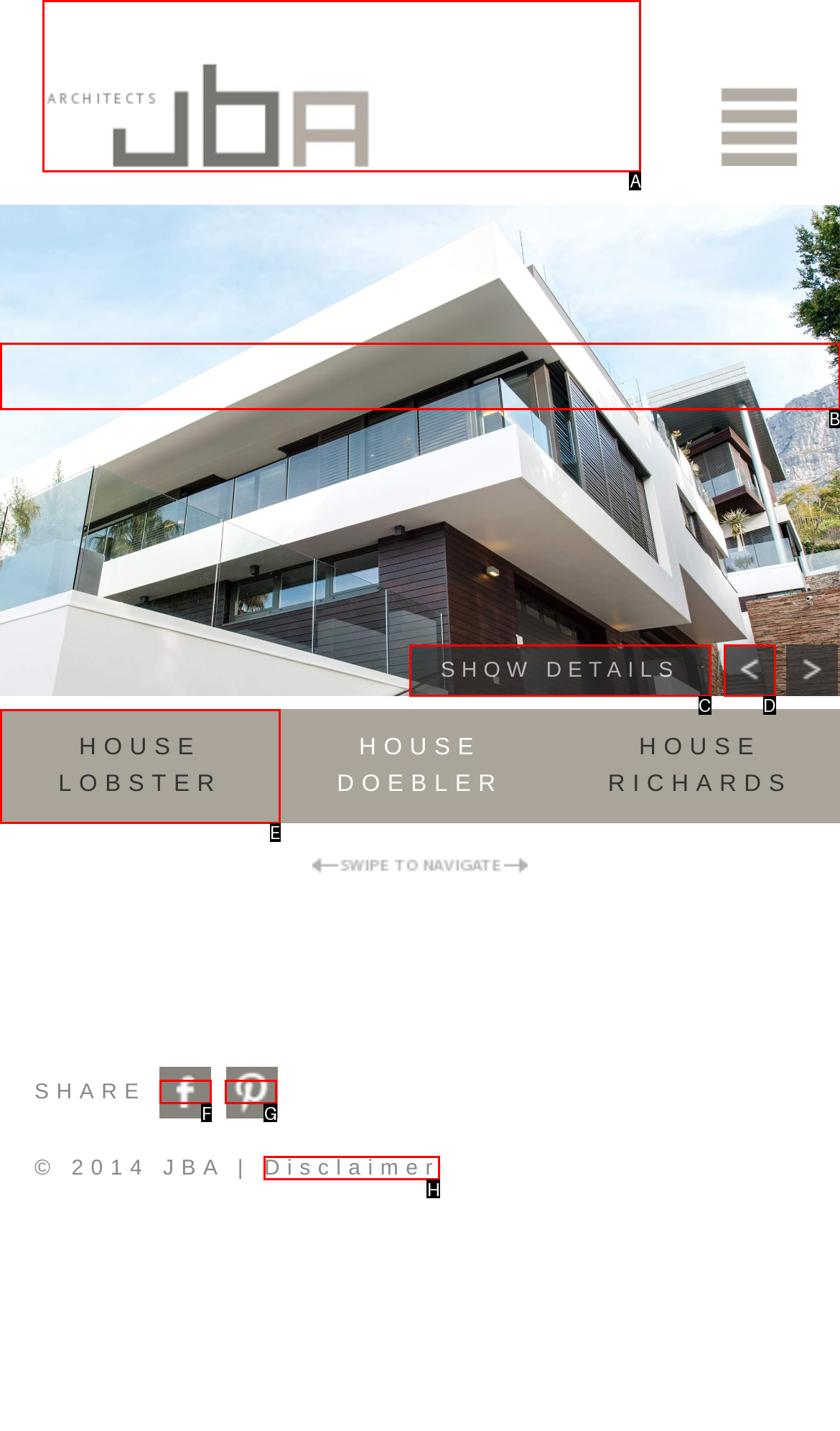For the task "Search for something", which option's letter should you click? Answer with the letter only.

None